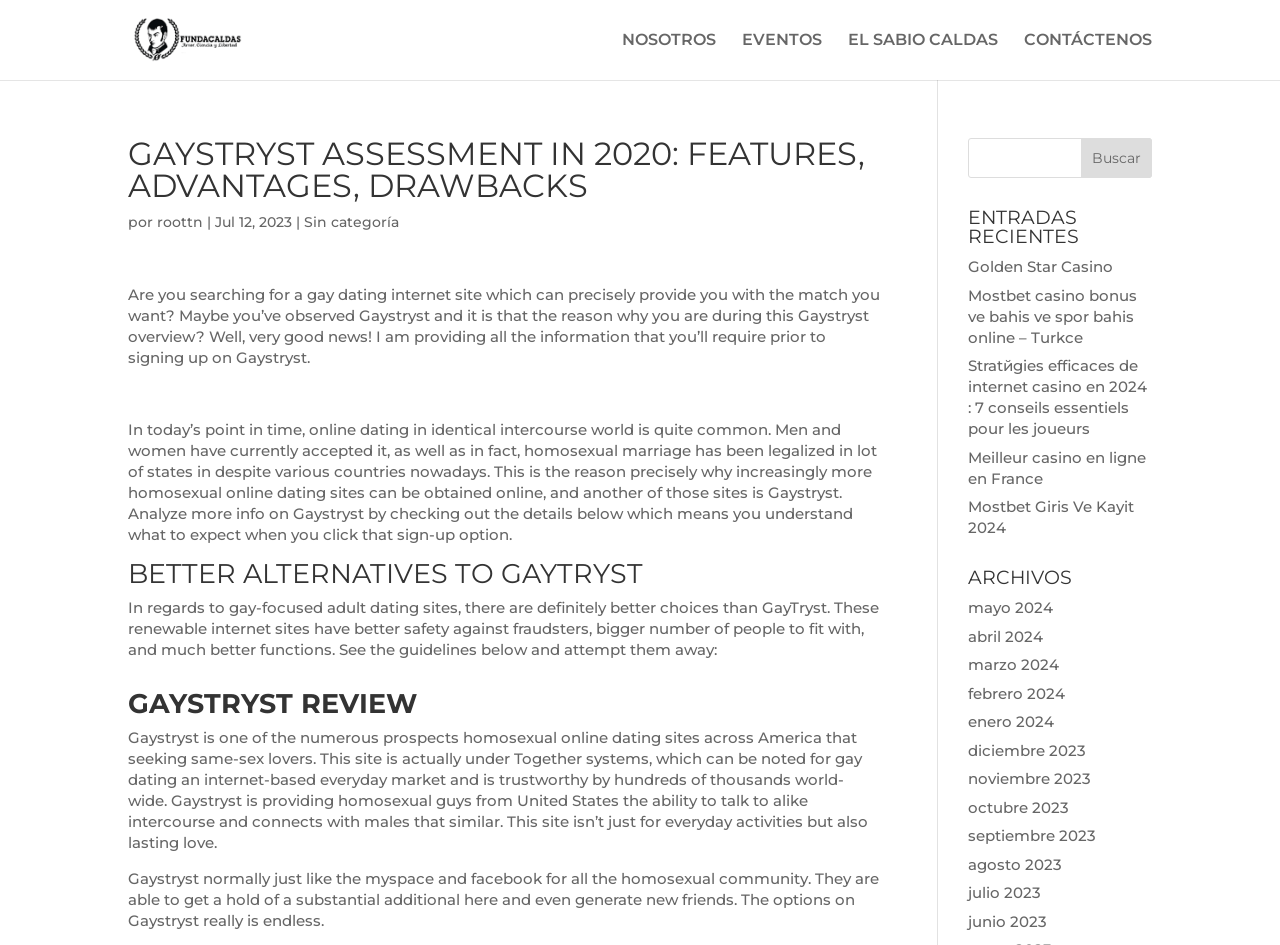What is the name of the organization that owns Gaystryst?
Answer briefly with a single word or phrase based on the image.

Together systems